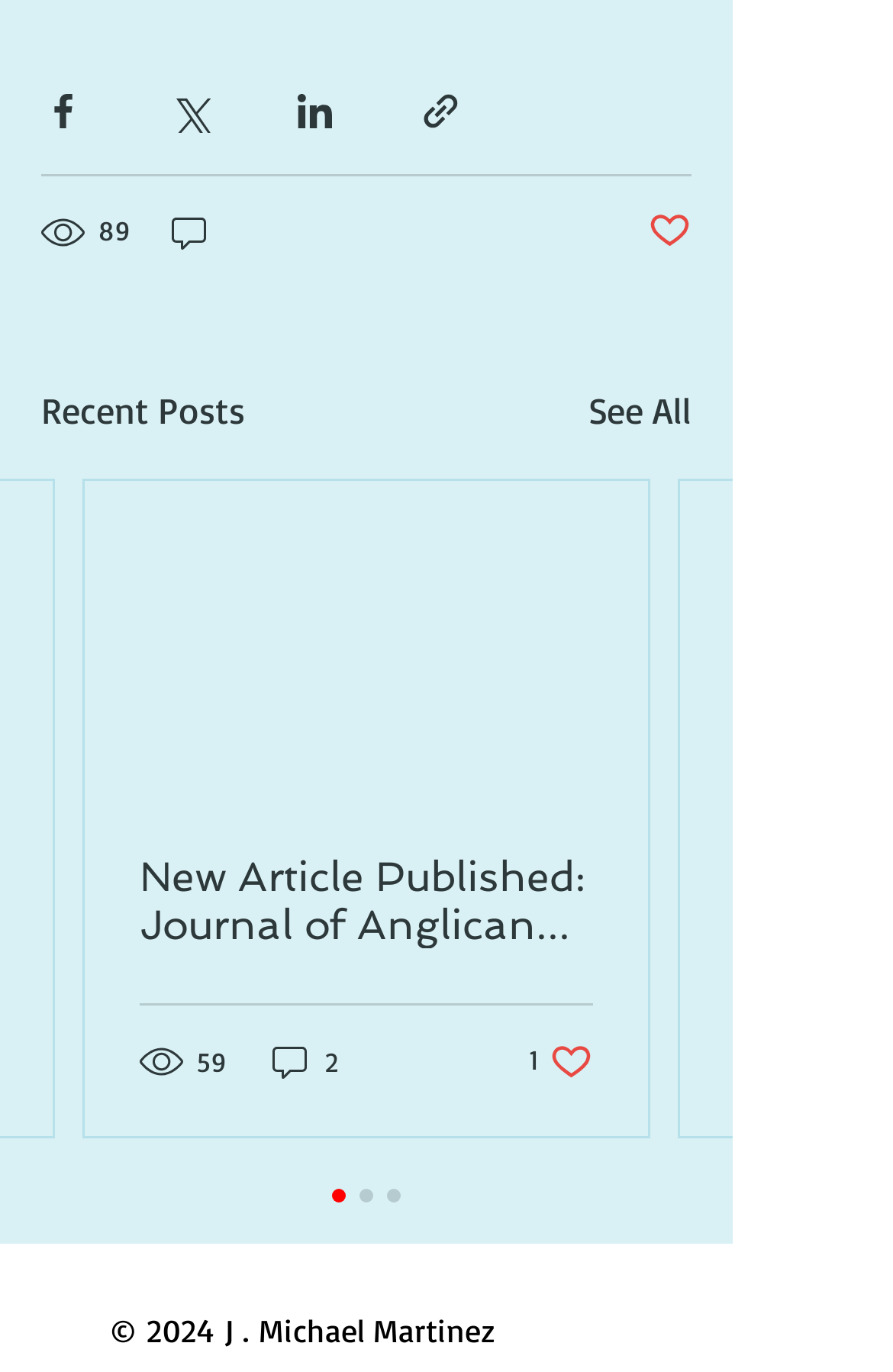Can you find the bounding box coordinates of the area I should click to execute the following instruction: "Read the article"?

[0.095, 0.35, 0.726, 0.581]